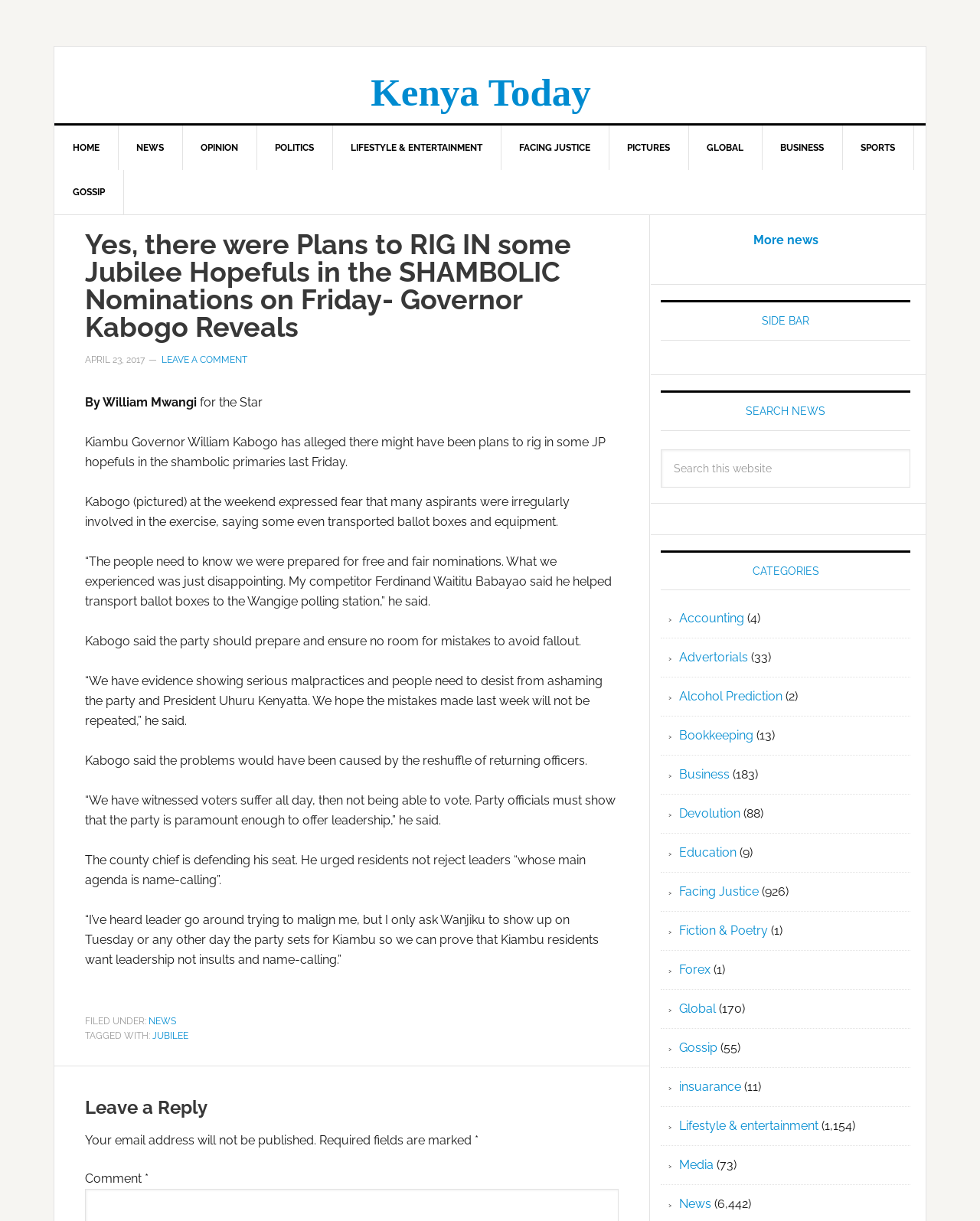Find the bounding box coordinates for the area you need to click to carry out the instruction: "Read more news". The coordinates should be four float numbers between 0 and 1, indicated as [left, top, right, bottom].

[0.768, 0.191, 0.835, 0.203]